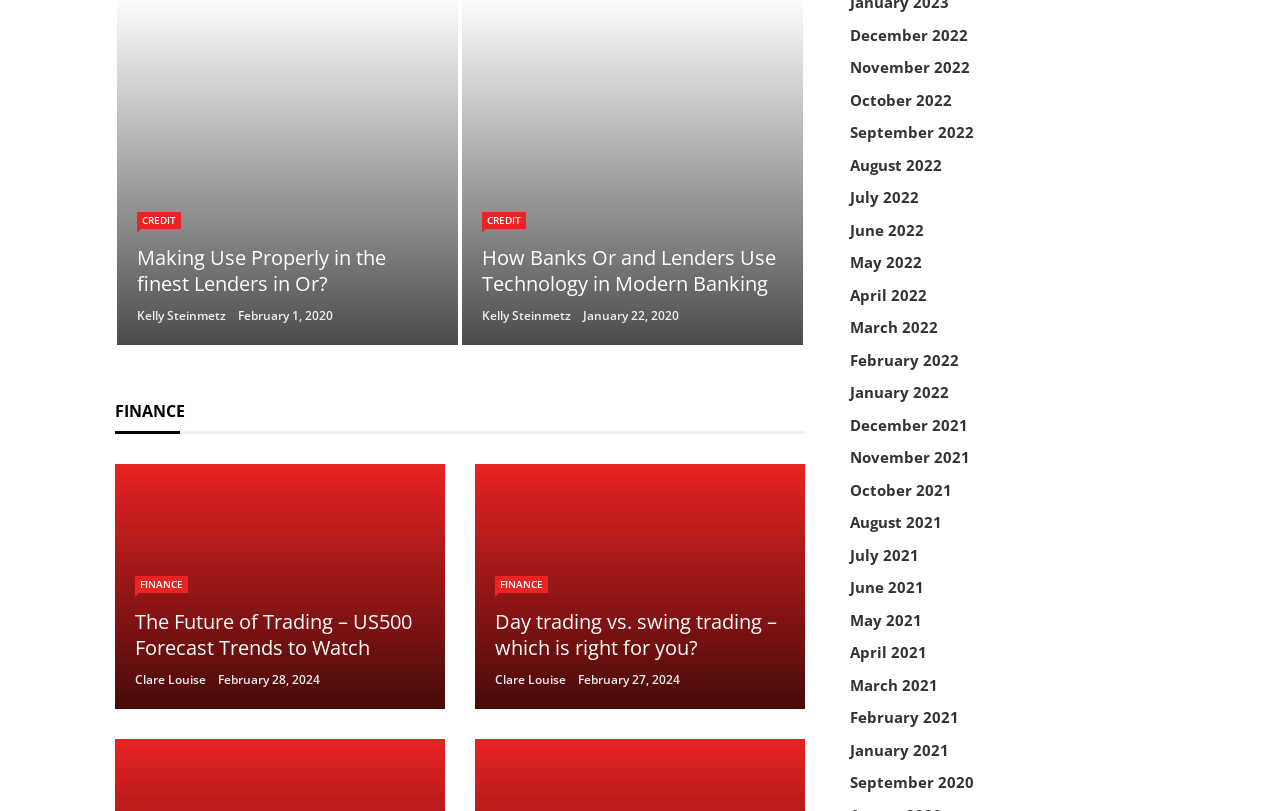How many articles are listed on this webpage?
Answer the question with a single word or phrase by looking at the picture.

At least 4